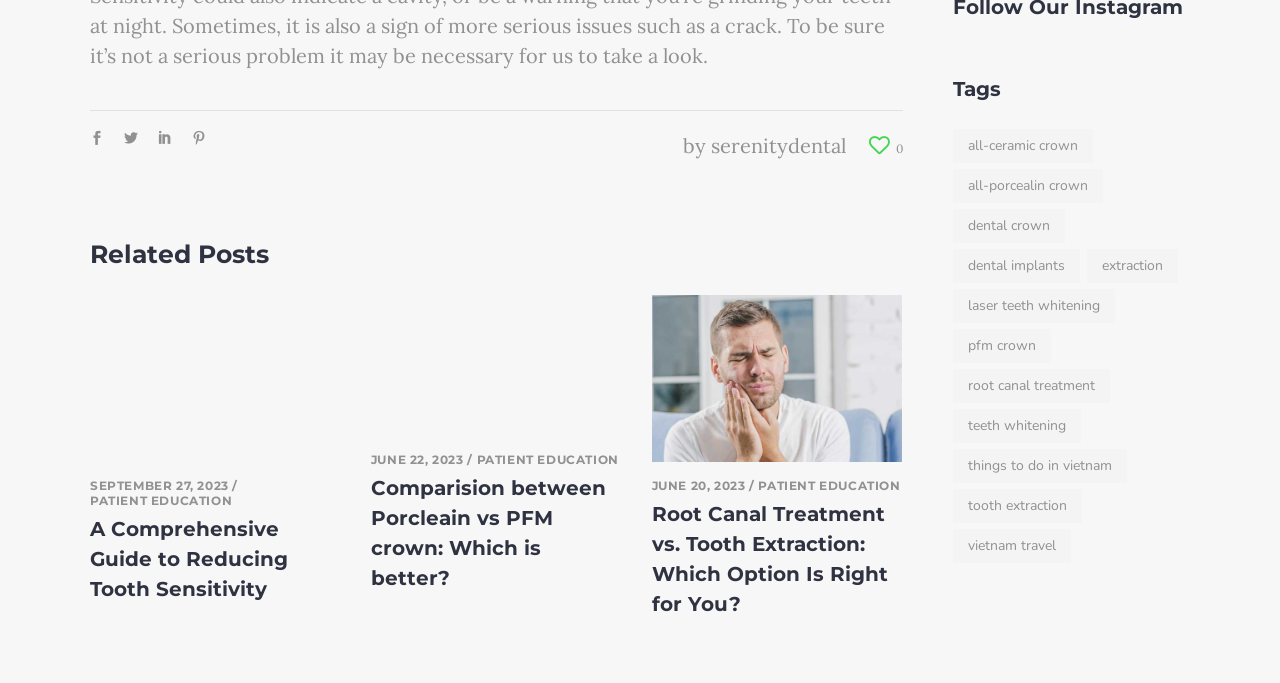Use a single word or phrase to answer the question: What is the date of the second related post?

JUNE 22, 2023